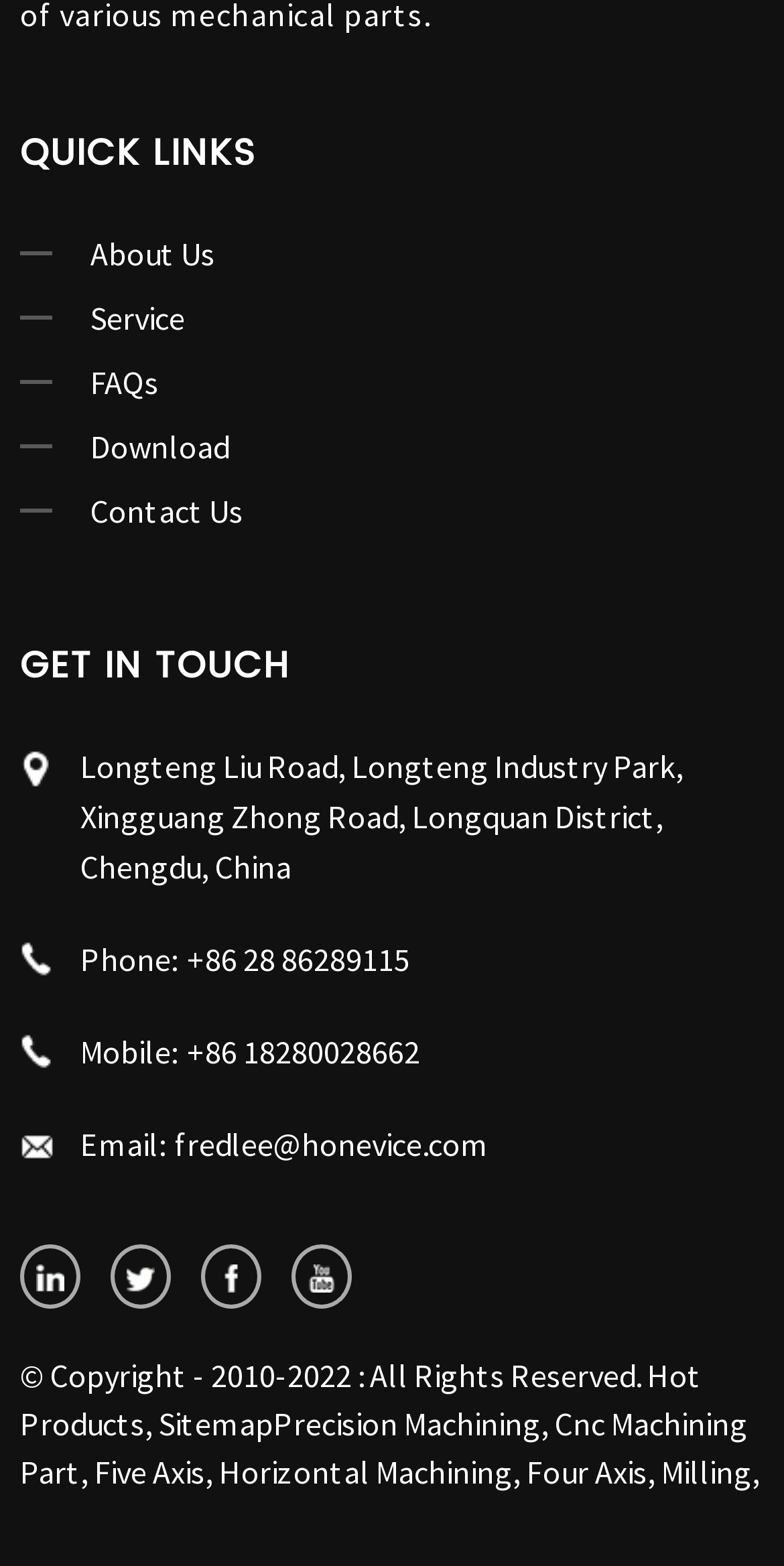Locate the bounding box coordinates of the area where you should click to accomplish the instruction: "Check Hot Products".

[0.026, 0.865, 0.895, 0.922]